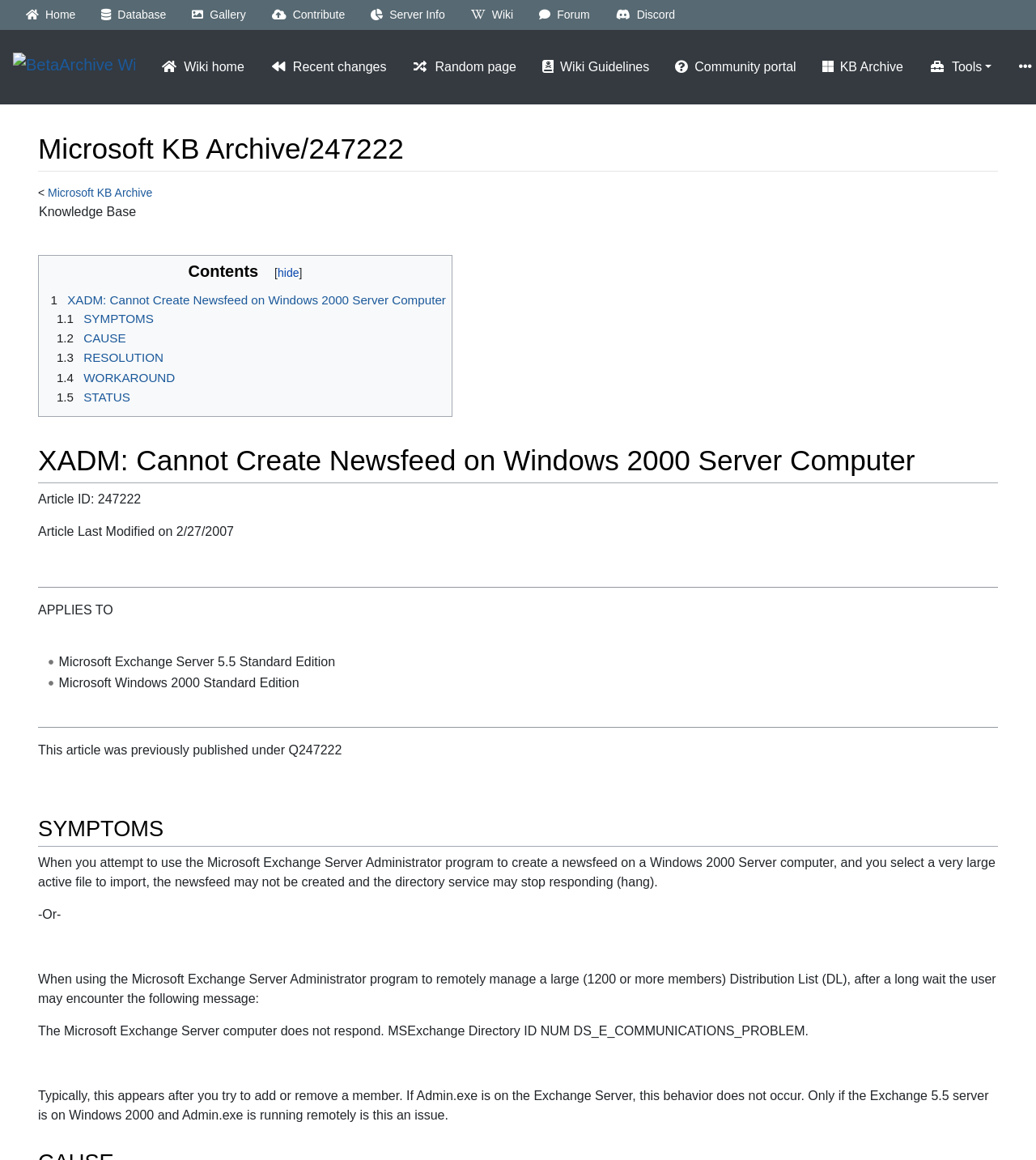Determine the bounding box coordinates for the clickable element to execute this instruction: "Visit Microsoft KB Archive". Provide the coordinates as four float numbers between 0 and 1, i.e., [left, top, right, bottom].

[0.046, 0.16, 0.147, 0.172]